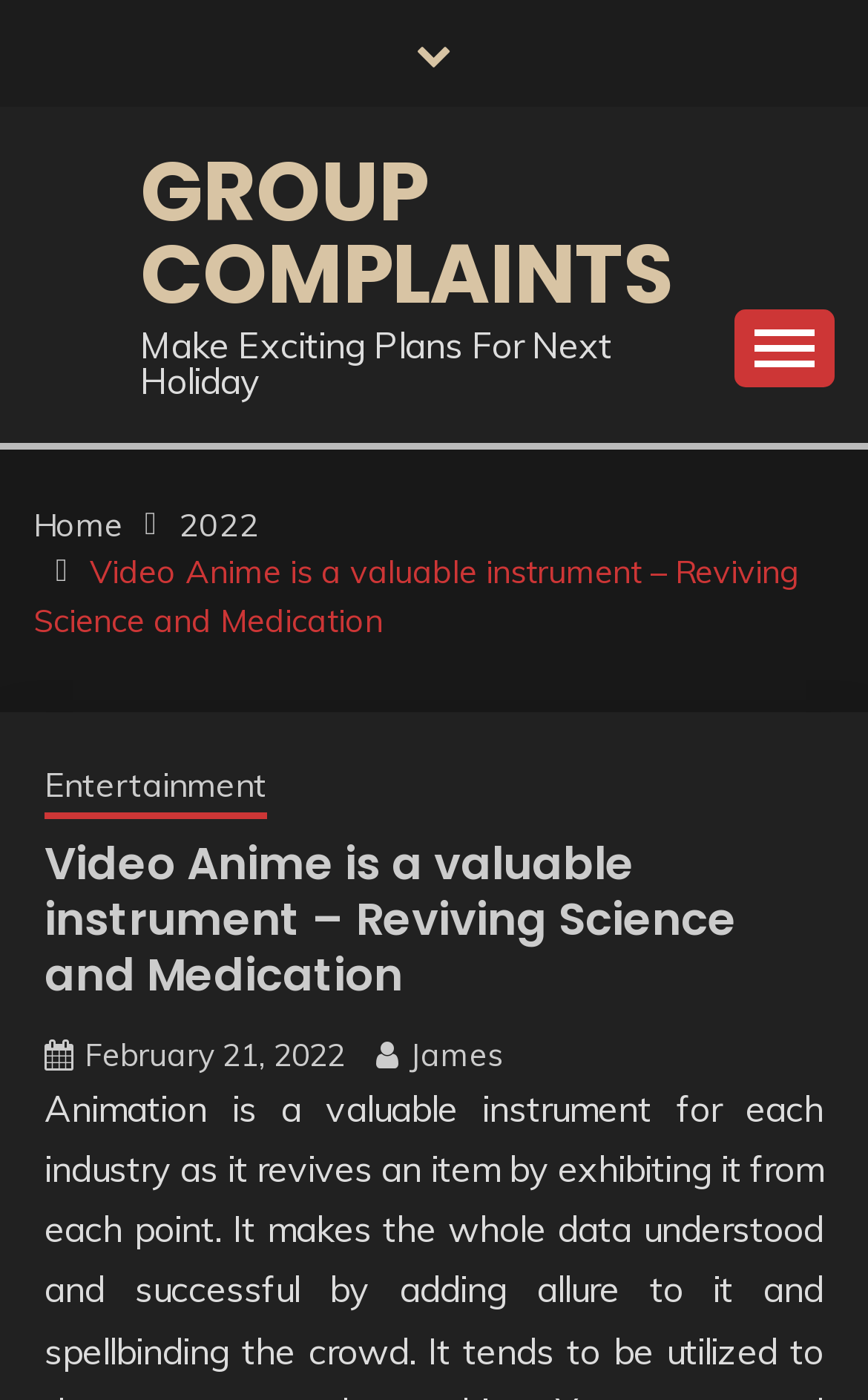How many links are in the breadcrumbs navigation?
Answer the question with as much detail as possible.

I counted the number of links within the breadcrumbs navigation element, which are 'Home', '2022', 'Video Anime is a valuable instrument – Reviving Science and Medication', and 'Entertainment'. Therefore, there are 4 links in the breadcrumbs navigation.